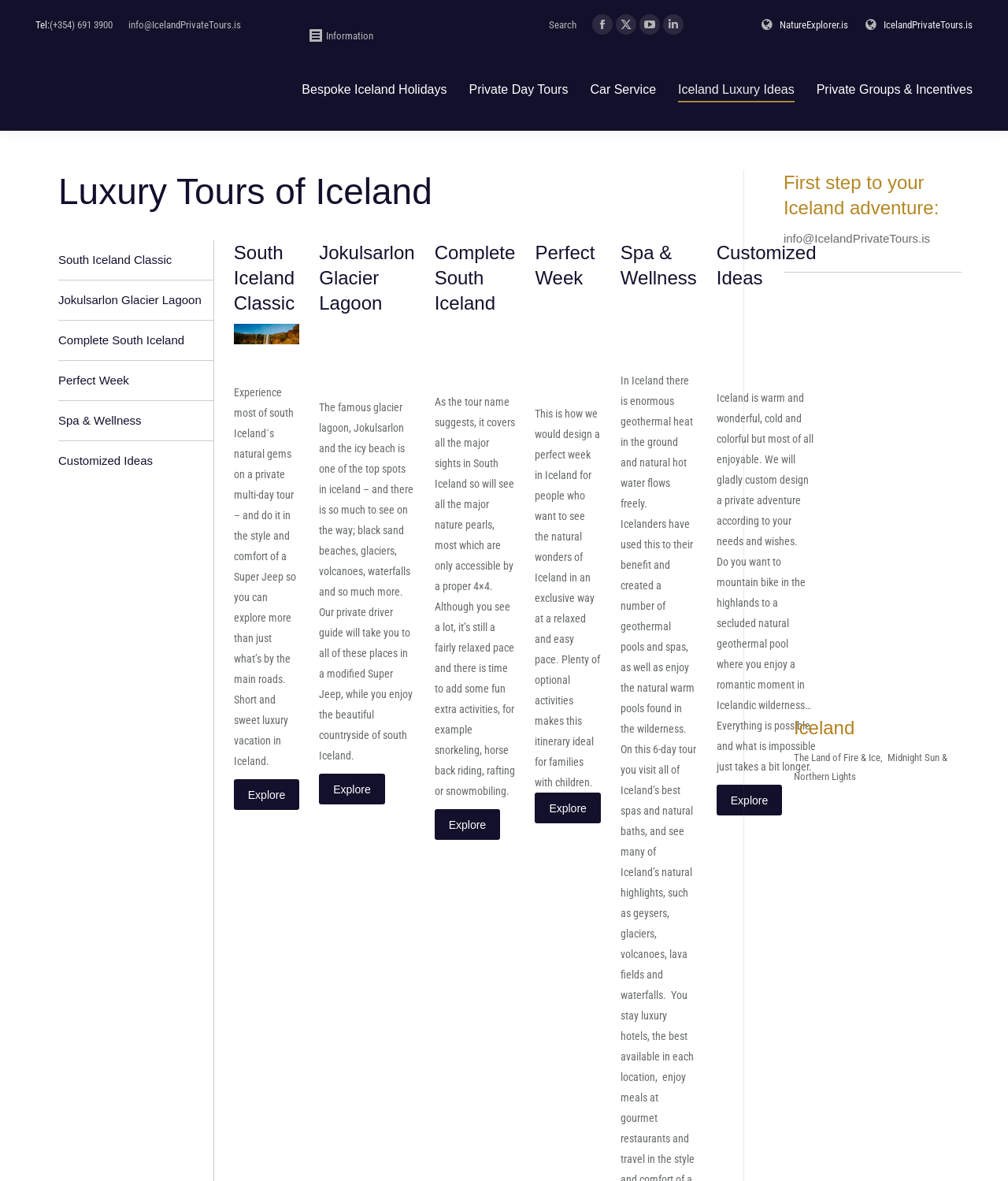What is the phone number of Iceland Private Tours?
Please give a detailed and elaborate explanation in response to the question.

I found the phone number by looking at the top section of the webpage, where the contact information is provided. The phone number is listed as (+354) 691 3900.